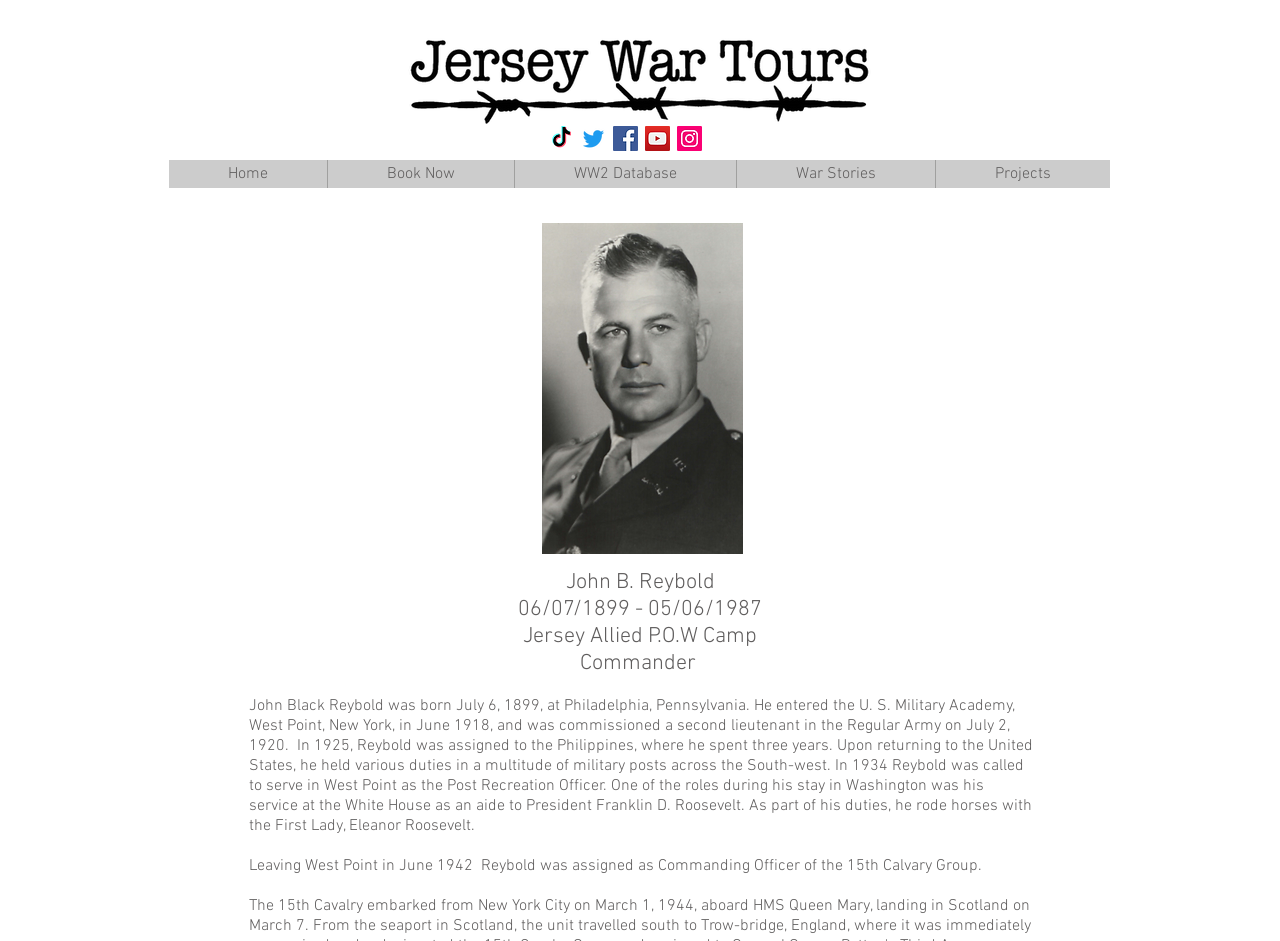Determine the bounding box coordinates of the section I need to click to execute the following instruction: "Learn more about 'Wrongful Death'". Provide the coordinates as four float numbers between 0 and 1, i.e., [left, top, right, bottom].

None